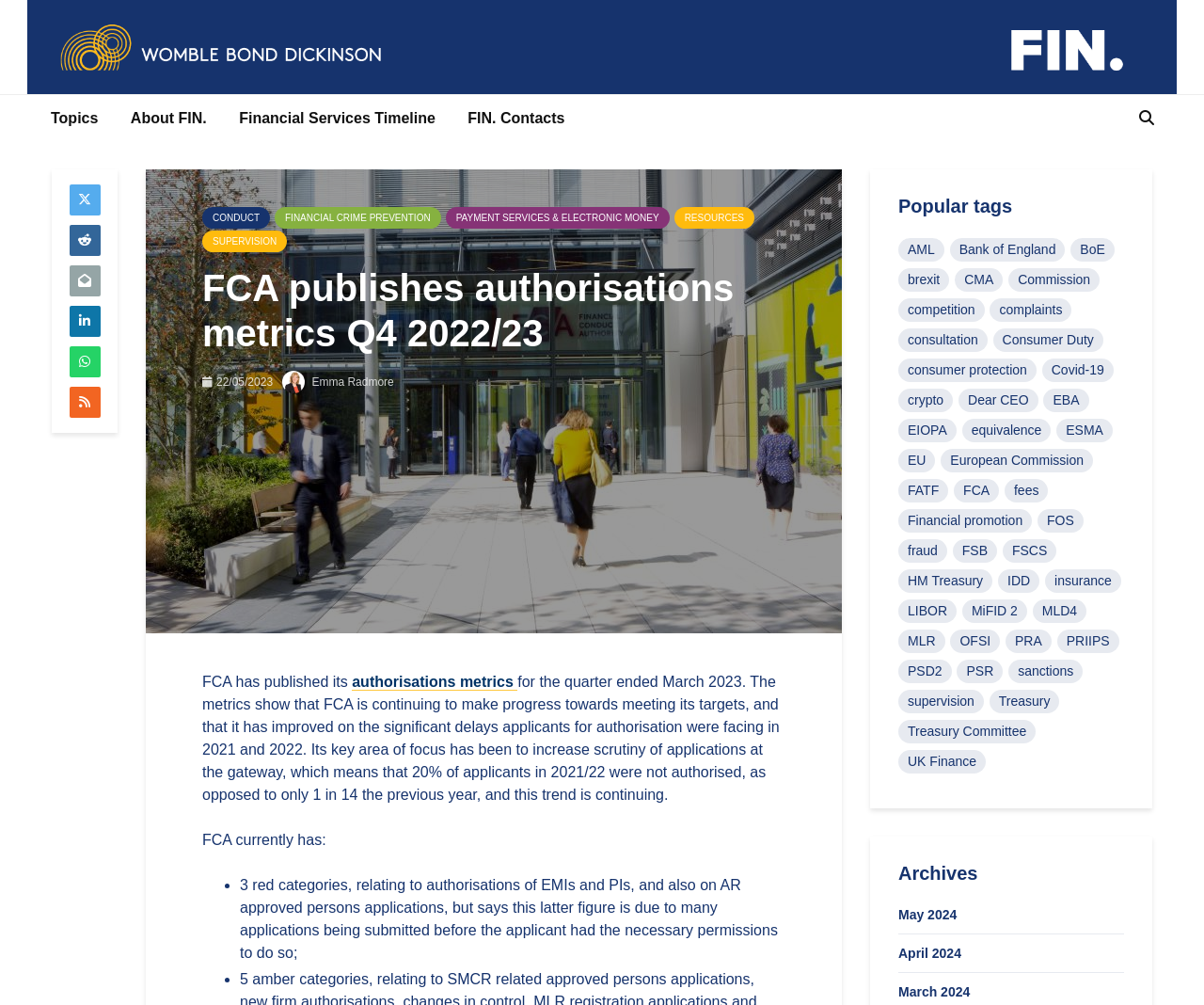What is the topic of the webpage?
Carefully examine the image and provide a detailed answer to the question.

Based on the webpage content, it appears to be discussing the Financial Conduct Authority's (FCA) authorisations metrics for the quarter ended March 2023.